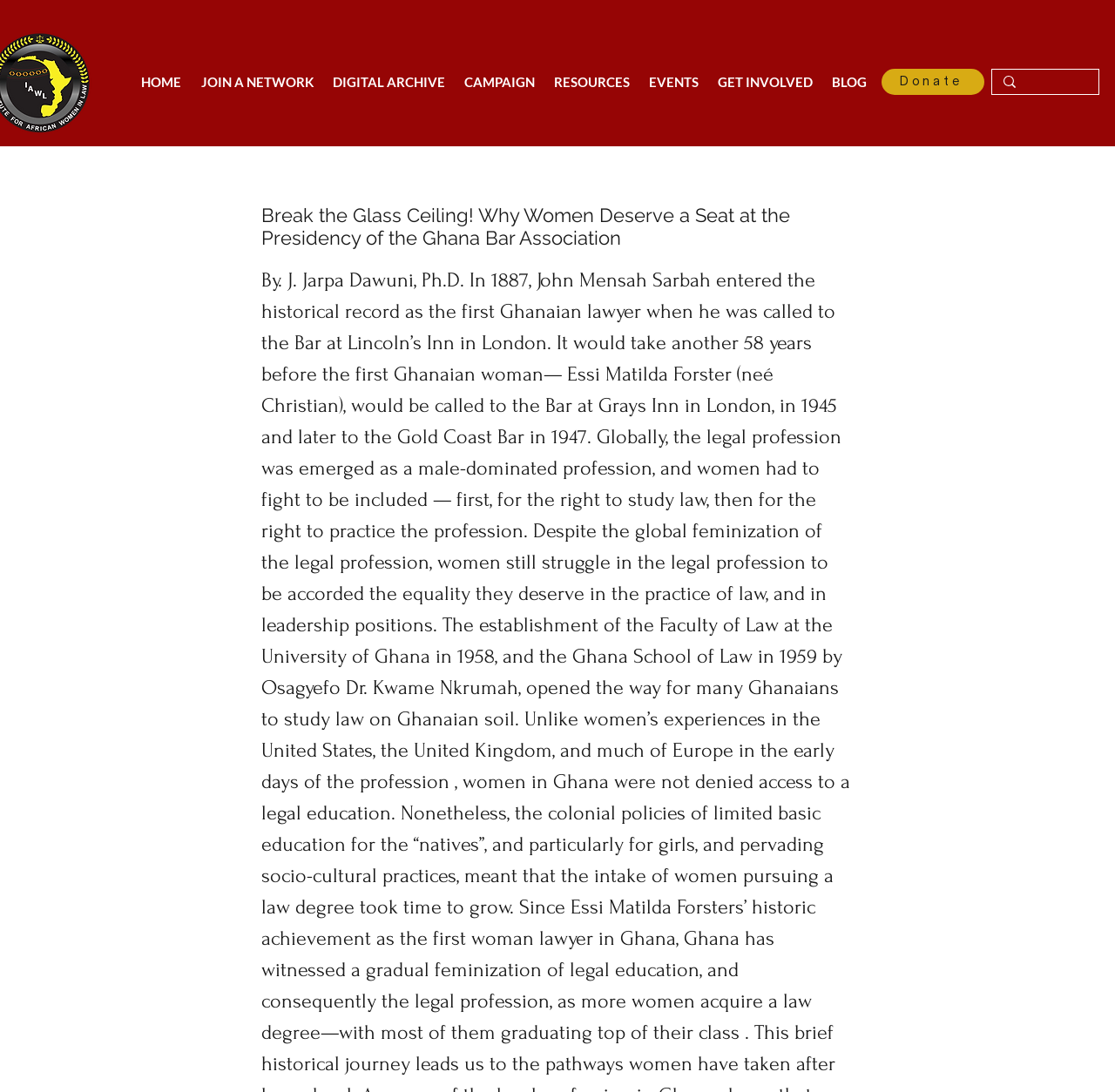Refer to the image and provide an in-depth answer to the question: 
What is the position of the 'BLOG' link?

By examining the navigation section, I found that the 'BLOG' link is the last item in the navigation, positioned at the rightmost side of the navigation bar.